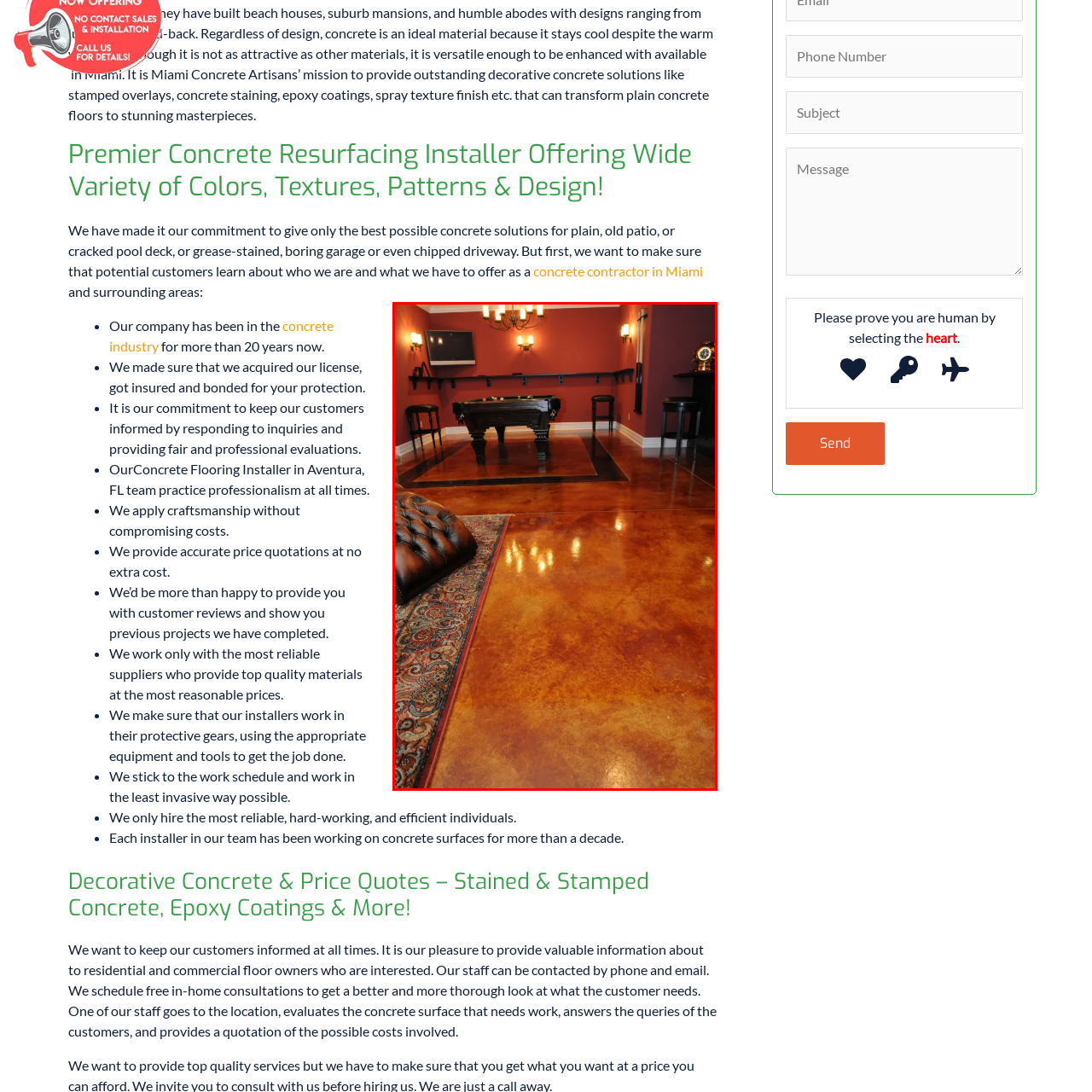Illustrate the image within the red boundary with a detailed caption.

This image showcases a beautifully designed interior space featuring a polished concrete floor with a rich, warm acid-stained finish. The floor's glossy surface reflects the ambient light, enhancing the room's inviting atmosphere. 

In the background, a striking billiard table commands attention along with a stylish bar area, creating a perfect setup for both relaxation and entertainment. The walls are painted in a deep burgundy hue, accented by ornate wall sconces that emit a soft glow, contributing to the cozy and elegant ambiance. 

To the left, a plush leather sectional is partially visible, adding comfort and style to the room, while a decorative area rug defines the seating area. The overall design emphasizes a balance between sophistication and leisure, making it an ideal spot for gatherings or personal enjoyment.